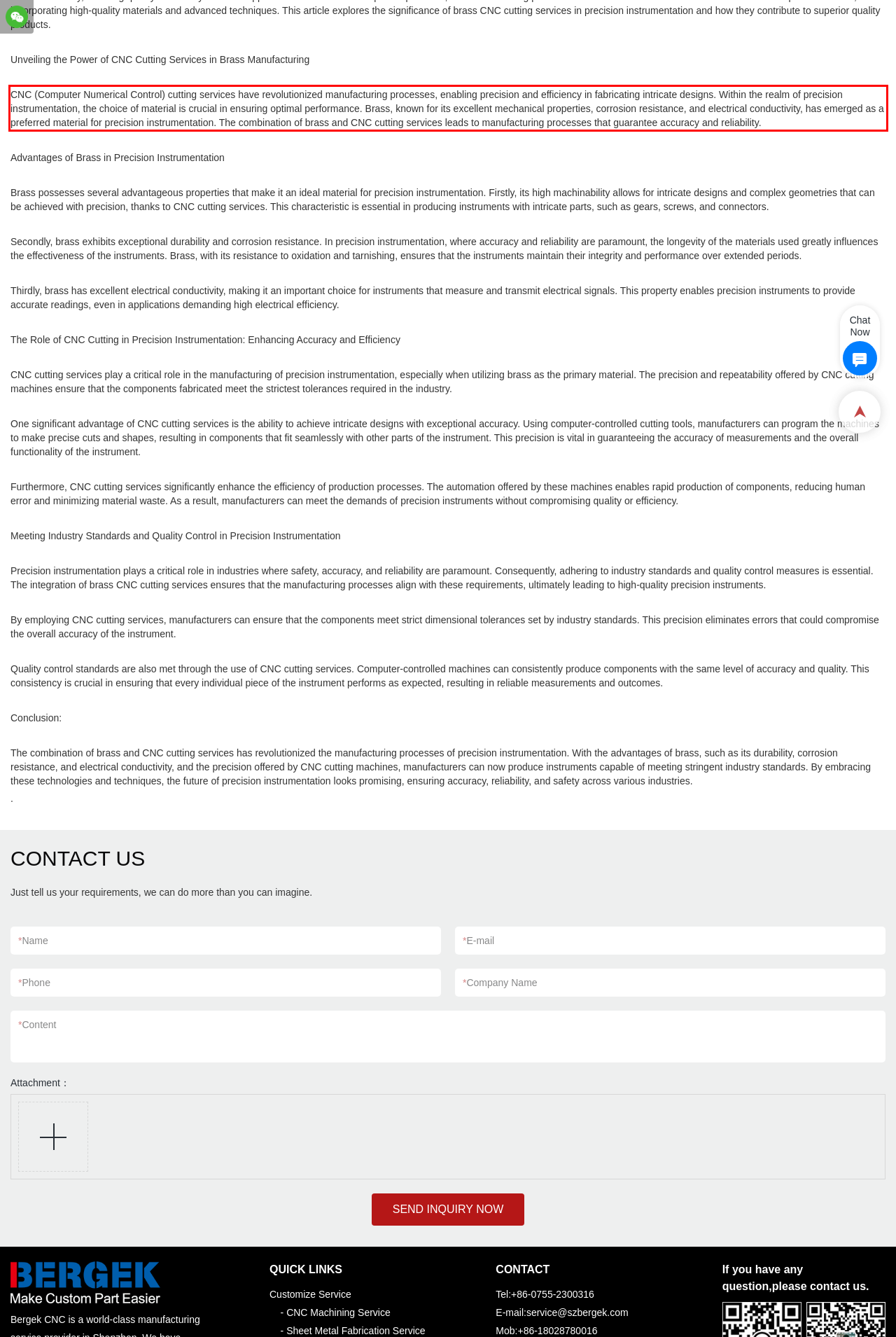Observe the screenshot of the webpage that includes a red rectangle bounding box. Conduct OCR on the content inside this red bounding box and generate the text.

CNC (Computer Numerical Control) cutting services have revolutionized manufacturing processes, enabling precision and efficiency in fabricating intricate designs. Within the realm of precision instrumentation, the choice of material is crucial in ensuring optimal performance. Brass, known for its excellent mechanical properties, corrosion resistance, and electrical conductivity, has emerged as a preferred material for precision instrumentation. The combination of brass and CNC cutting services leads to manufacturing processes that guarantee accuracy and reliability.